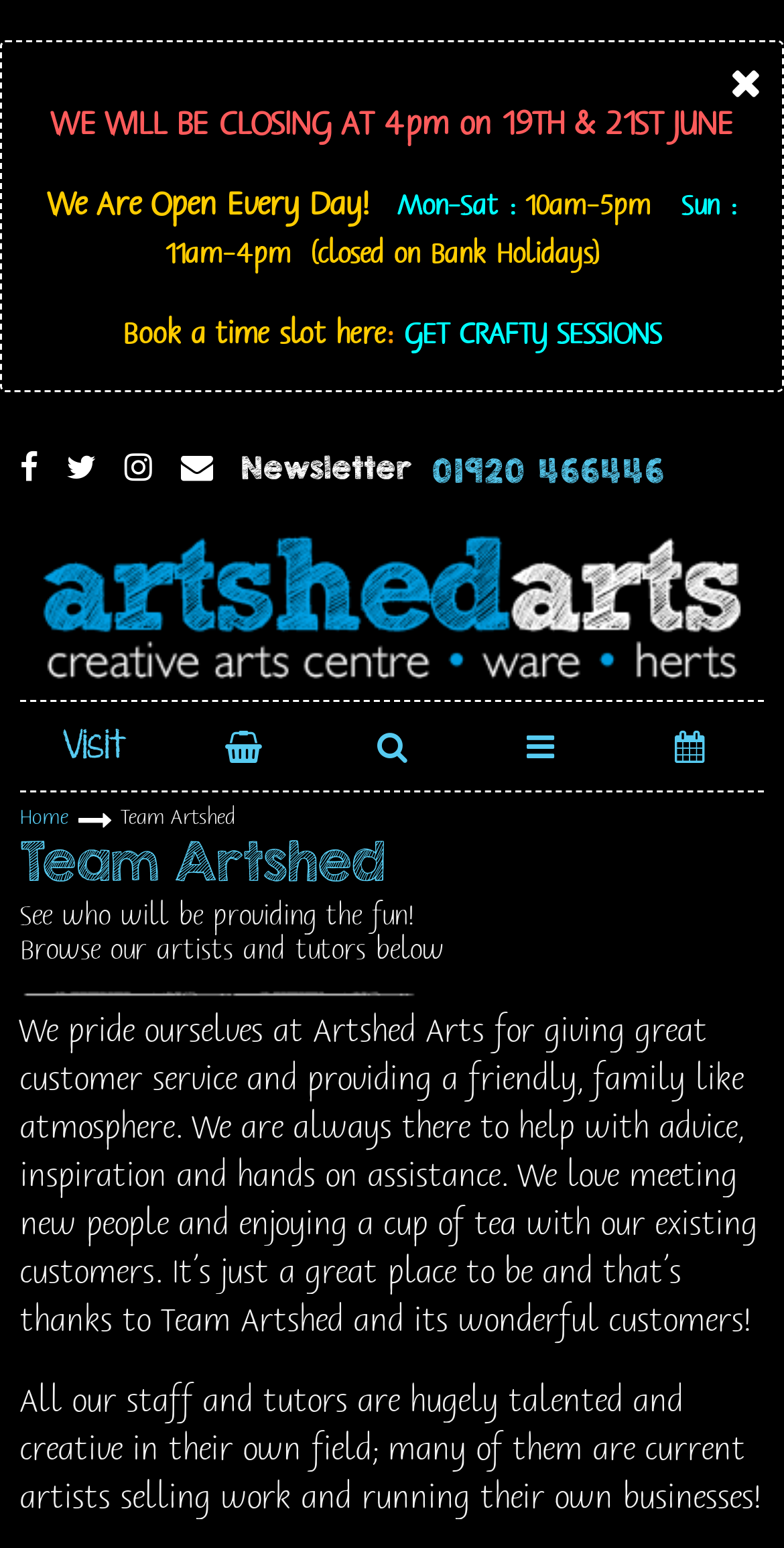What are the opening hours on Monday to Saturday?
Offer a detailed and full explanation in response to the question.

I found the opening hours by looking at the text 'Mon-Sat' followed by '10am-5pm' which indicates the opening hours for Monday to Saturday.